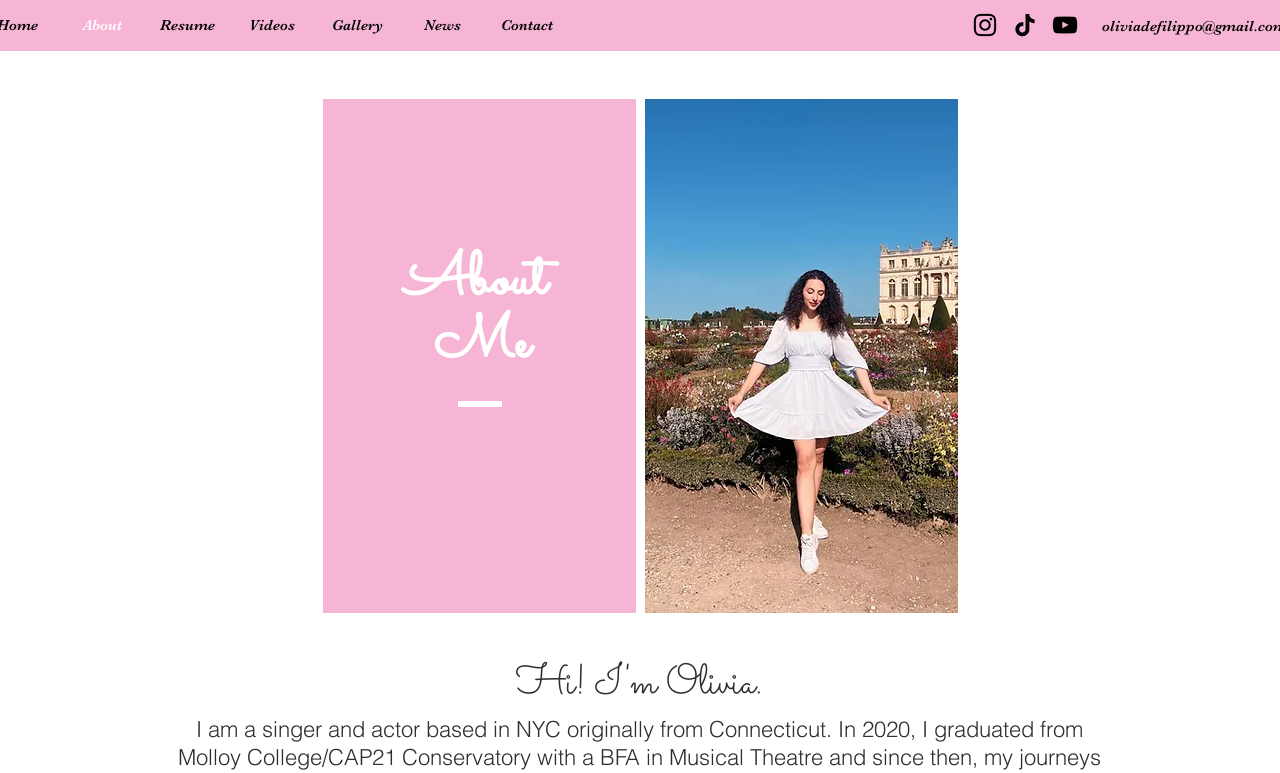Show me the bounding box coordinates of the clickable region to achieve the task as per the instruction: "visit Instagram page".

[0.758, 0.013, 0.781, 0.052]